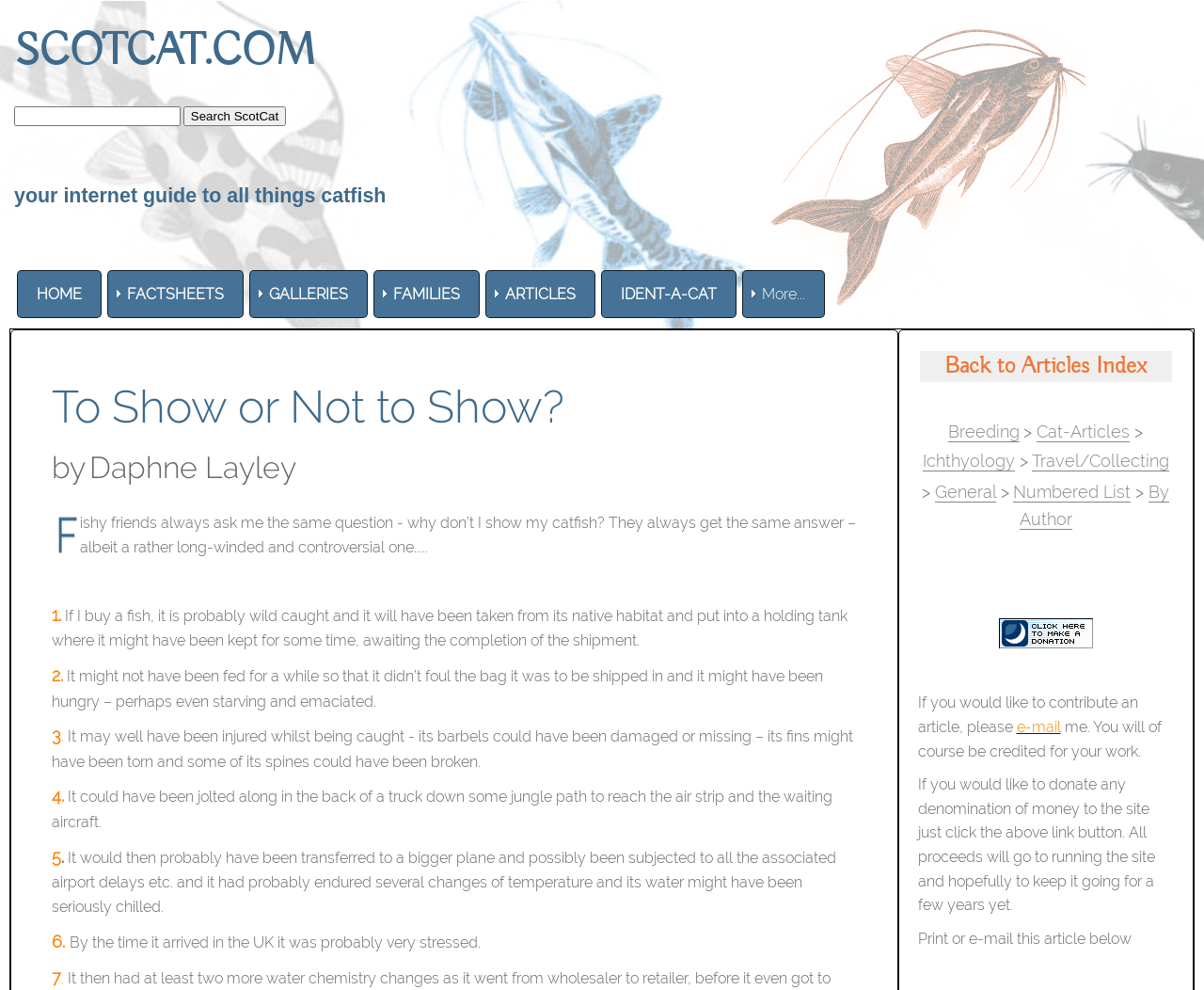Find the bounding box of the UI element described as follows: "By Author".

[0.847, 0.486, 0.971, 0.535]